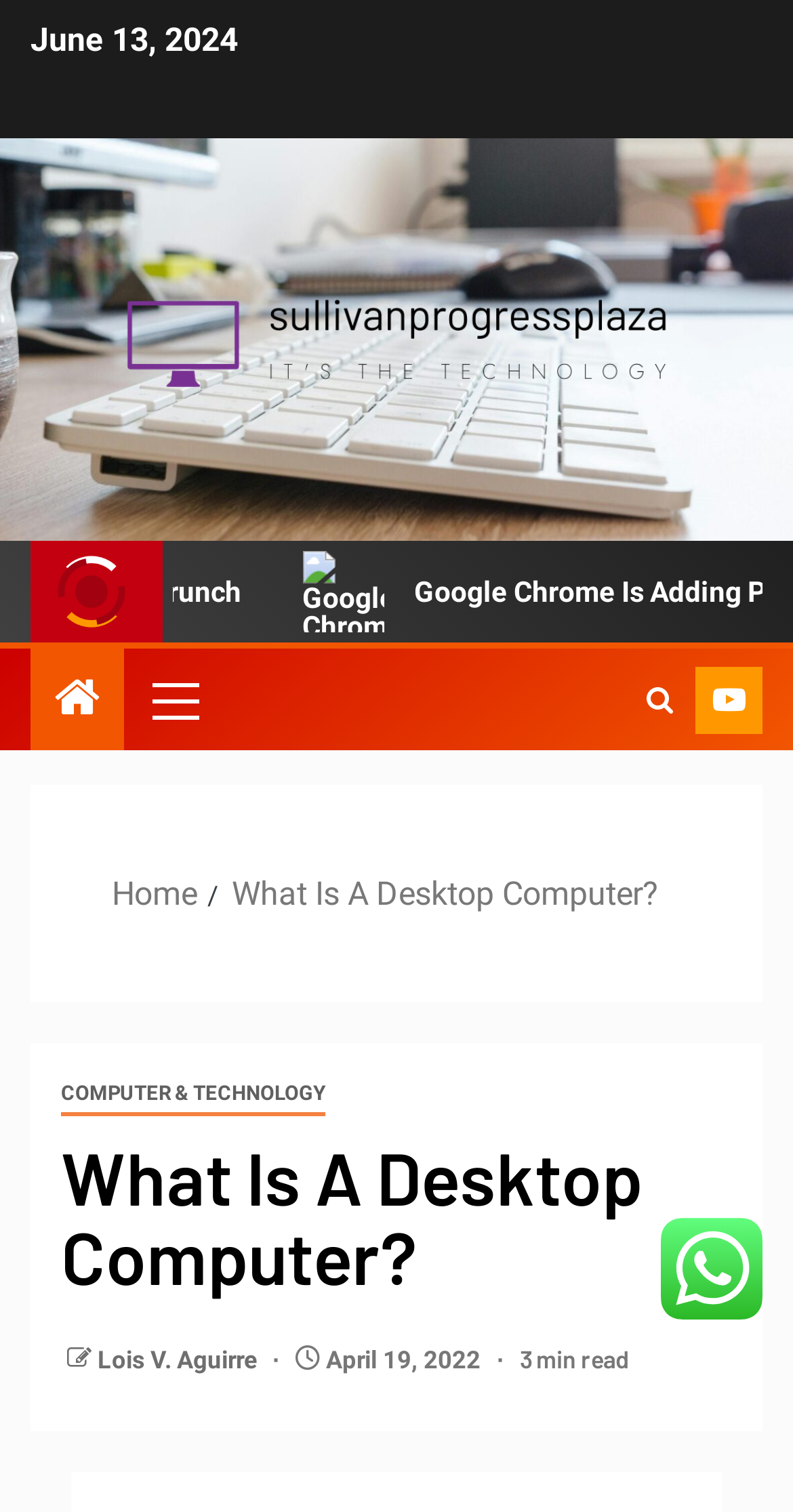What is the category of the article?
Analyze the image and provide a thorough answer to the question.

I found the category of the article by looking at the middle of the webpage, where I saw the link 'COMPUTER & TECHNOLOGY' which indicates the category of the article.